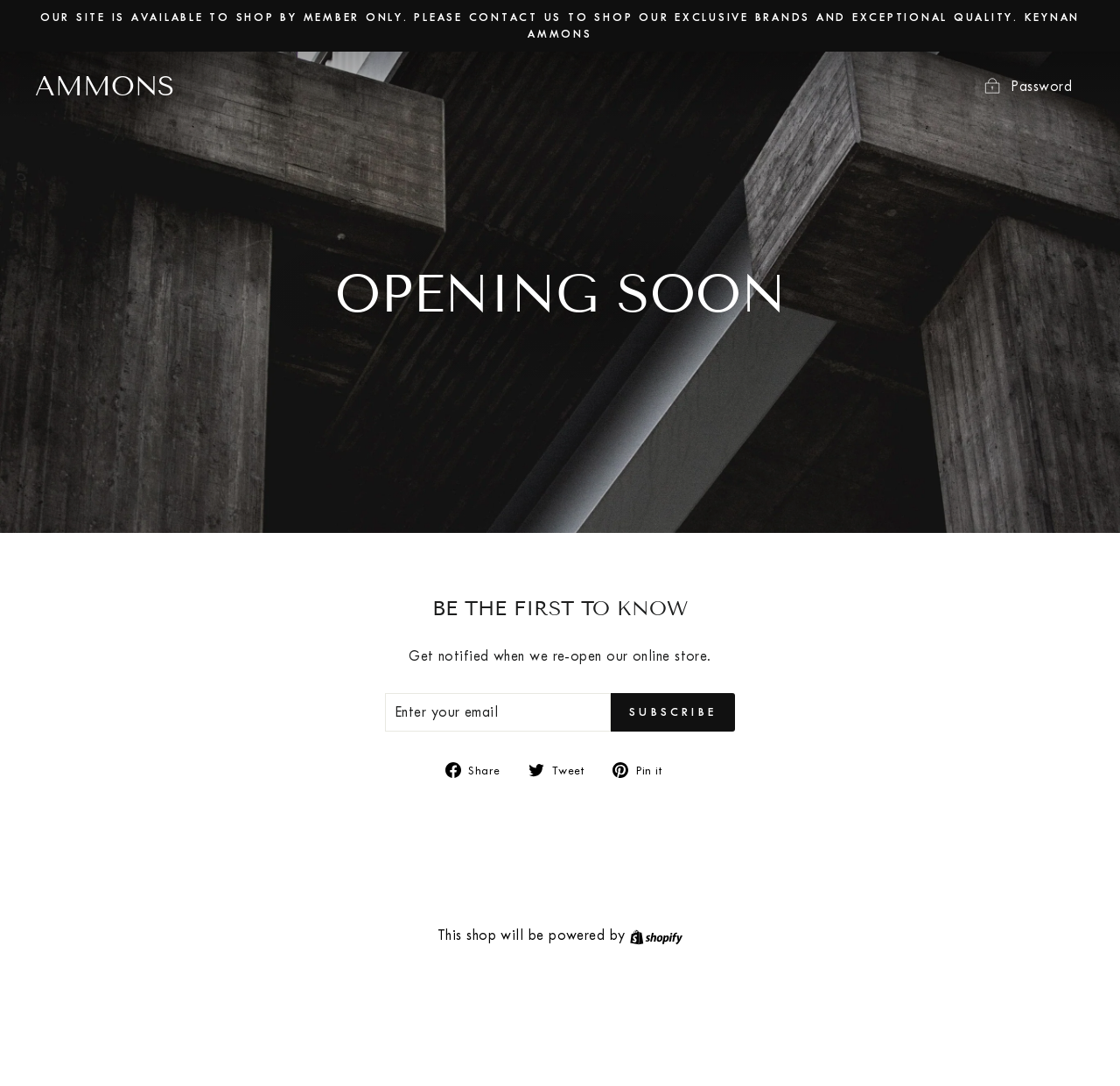What can be done with the email address?
Please interpret the details in the image and answer the question thoroughly.

I found a StaticText element saying 'Get notified when we re-open our online store.' near the textbox and button, which suggests that the email address entered will be used to notify the user when the online store re-opens.